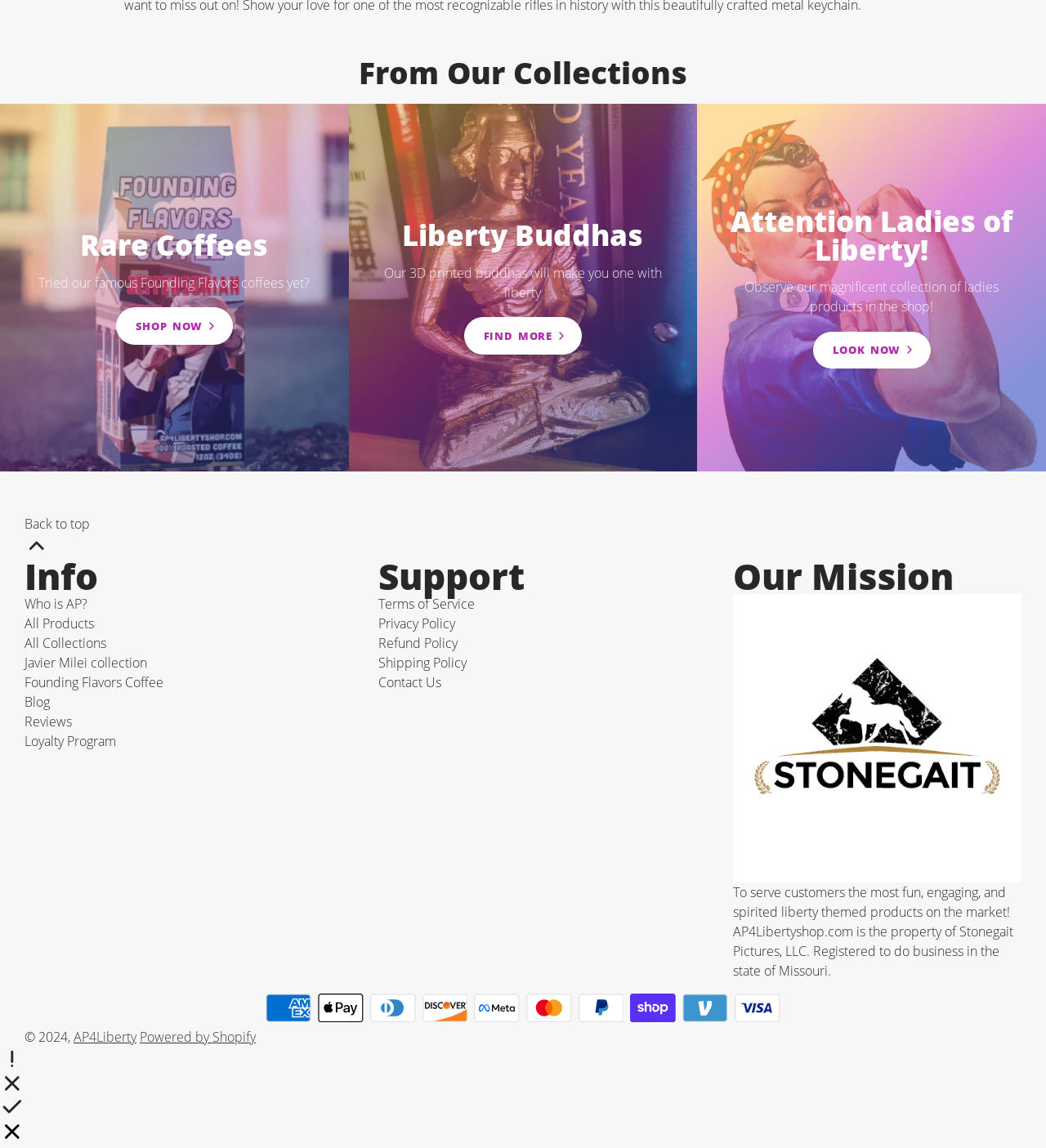Identify the bounding box coordinates of the element that should be clicked to fulfill this task: "Shop Founding Flavors coffees". The coordinates should be provided as four float numbers between 0 and 1, i.e., [left, top, right, bottom].

[0.111, 0.268, 0.223, 0.3]